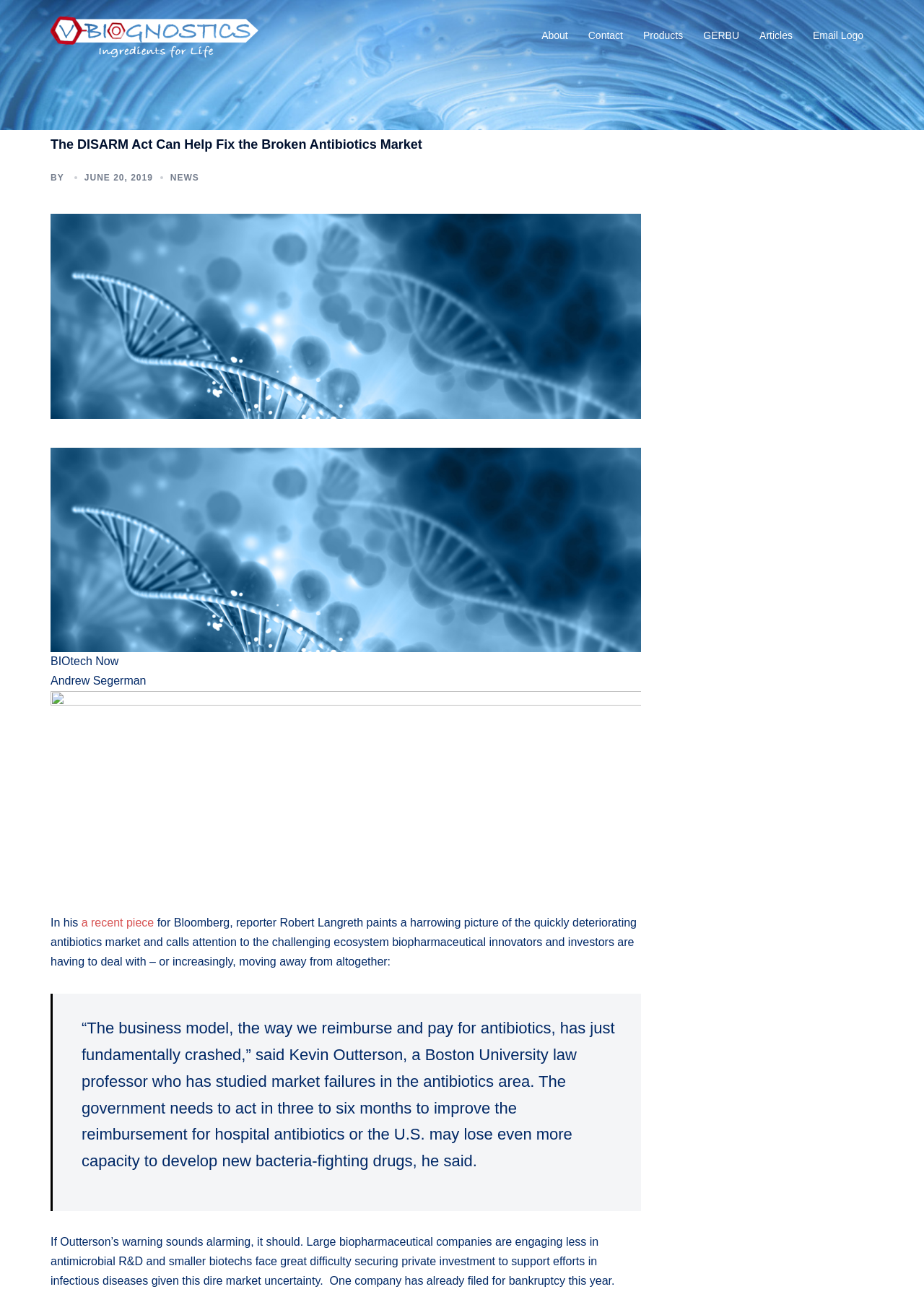Could you specify the bounding box coordinates for the clickable section to complete the following instruction: "Read the article by Andrew Segerman"?

[0.055, 0.52, 0.158, 0.53]